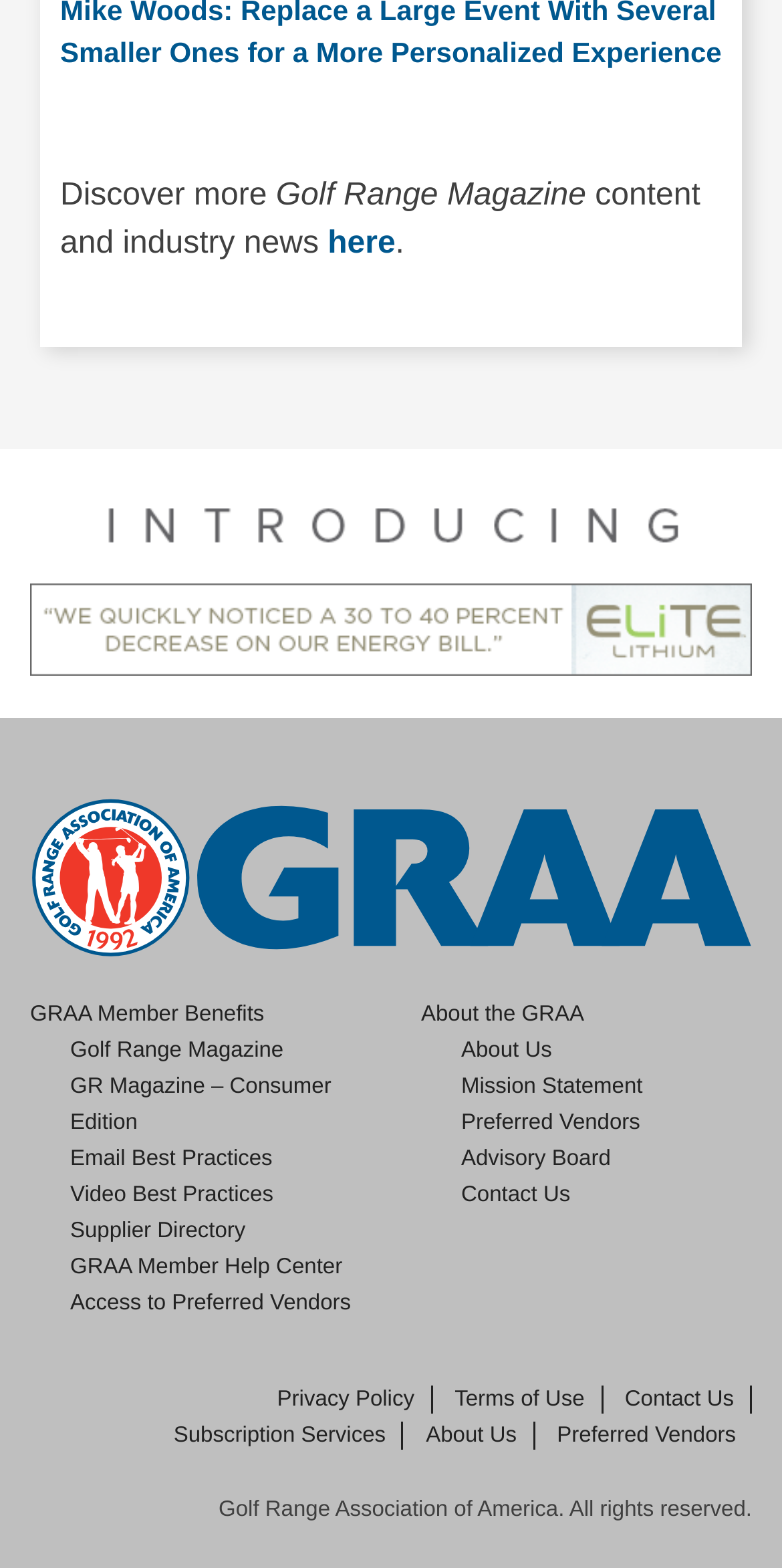Please indicate the bounding box coordinates for the clickable area to complete the following task: "Type your email address". The coordinates should be specified as four float numbers between 0 and 1, i.e., [left, top, right, bottom].

None